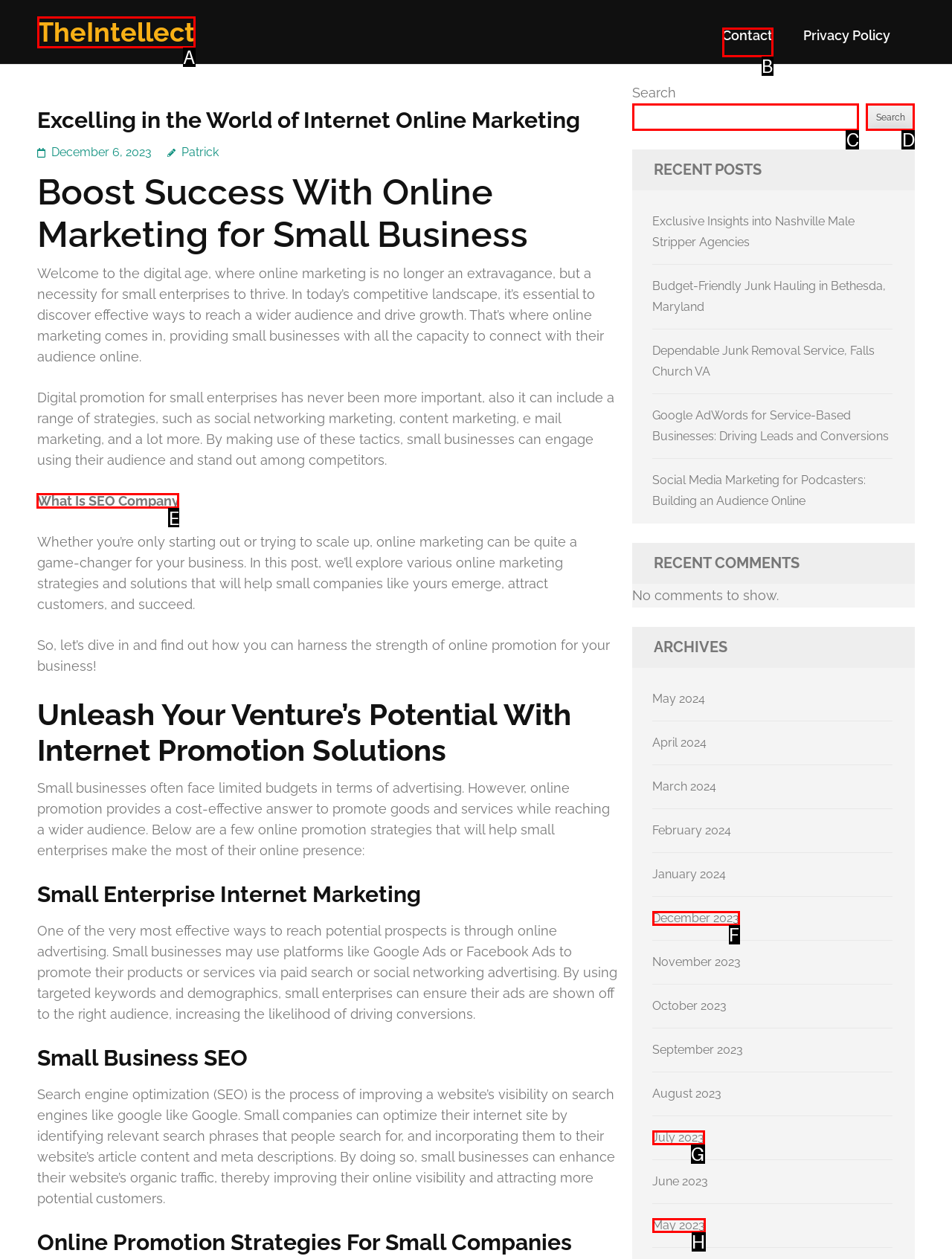Identify the correct HTML element to click for the task: Read the 'What Is SEO Company' article. Provide the letter of your choice.

E